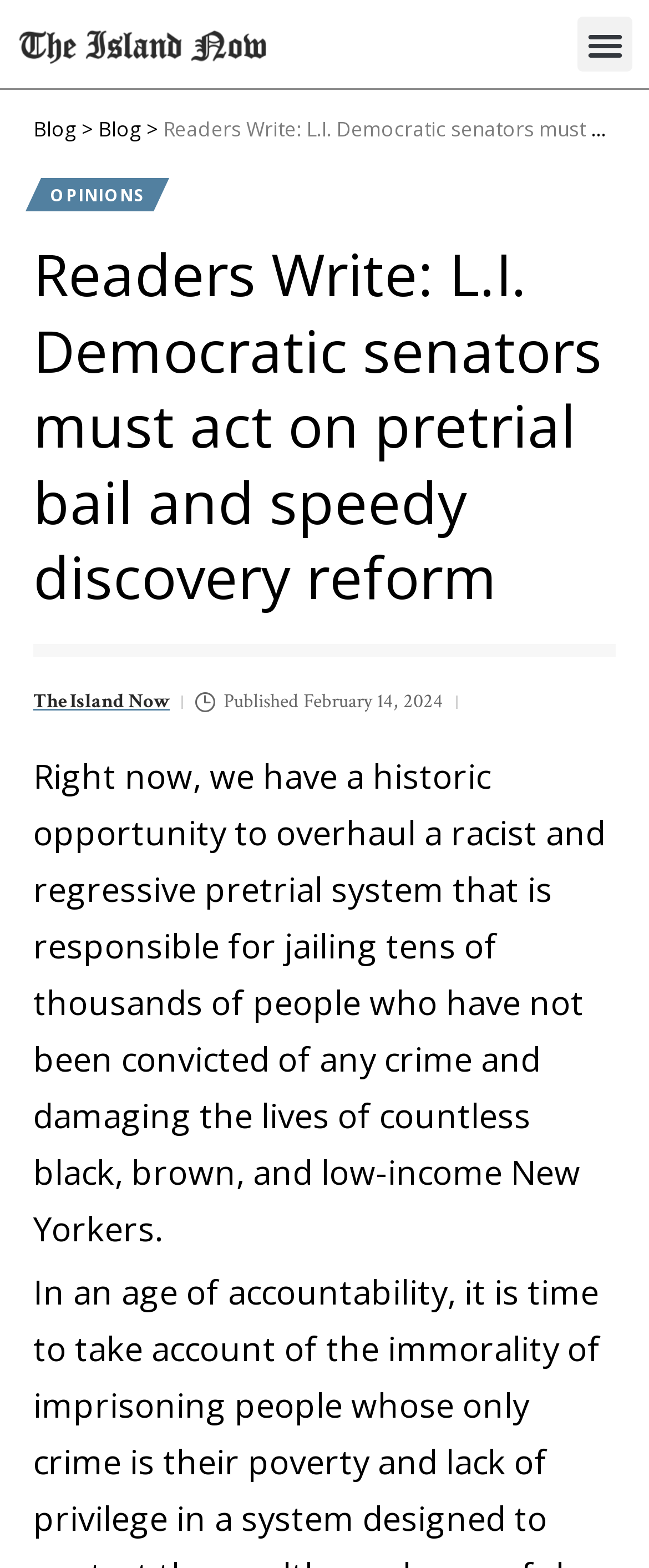Find and extract the text of the primary heading on the webpage.

Readers Write: L.I. Democratic senators must act on pretrial bail and speedy discovery reform